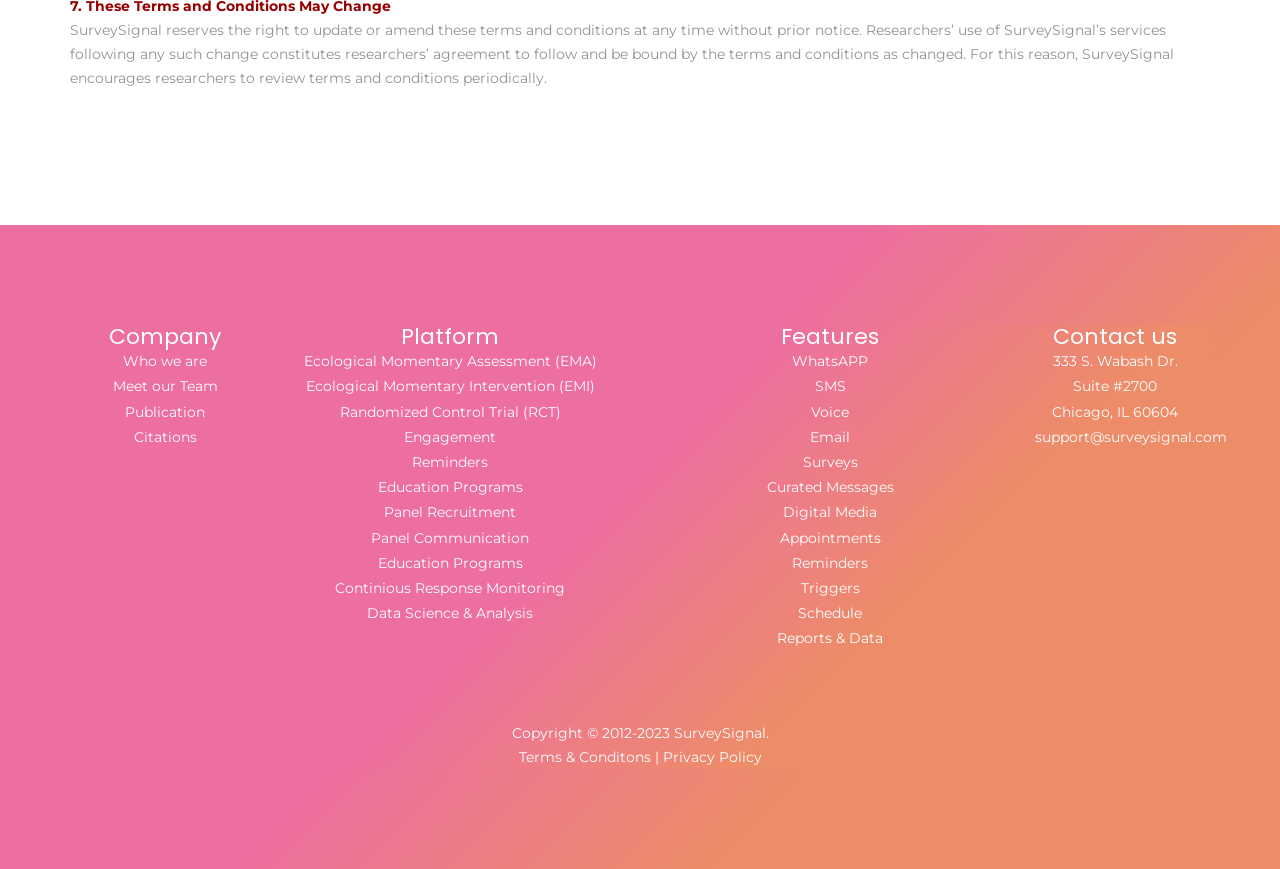Refer to the image and provide a thorough answer to this question:
What is the name of the company?

The name of the company is SurveySignal, which is mentioned in the 'Company' section and also in the footer of the webpage as a link to the company's website.